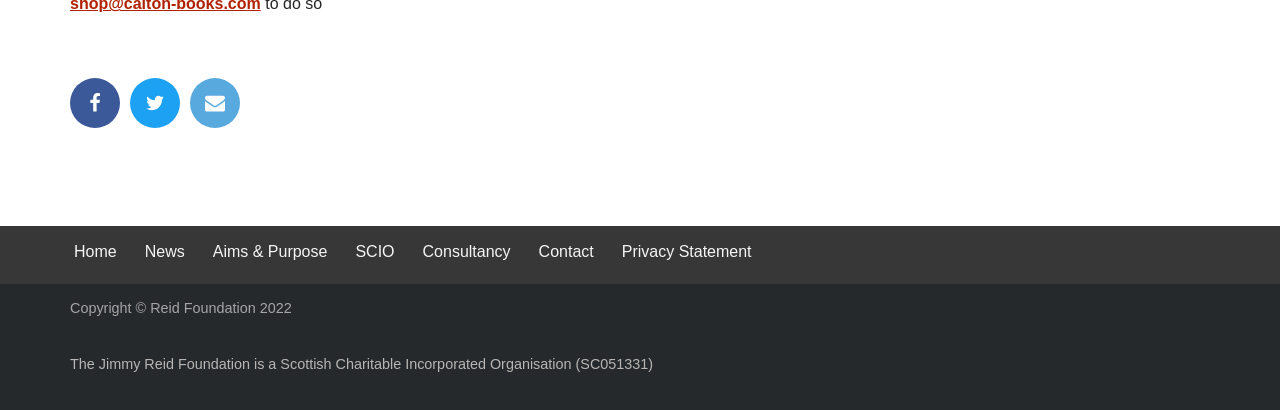Refer to the element description SCIO and identify the corresponding bounding box in the screenshot. Format the coordinates as (top-left x, top-left y, bottom-right x, bottom-right y) with values in the range of 0 to 1.

[0.278, 0.58, 0.308, 0.645]